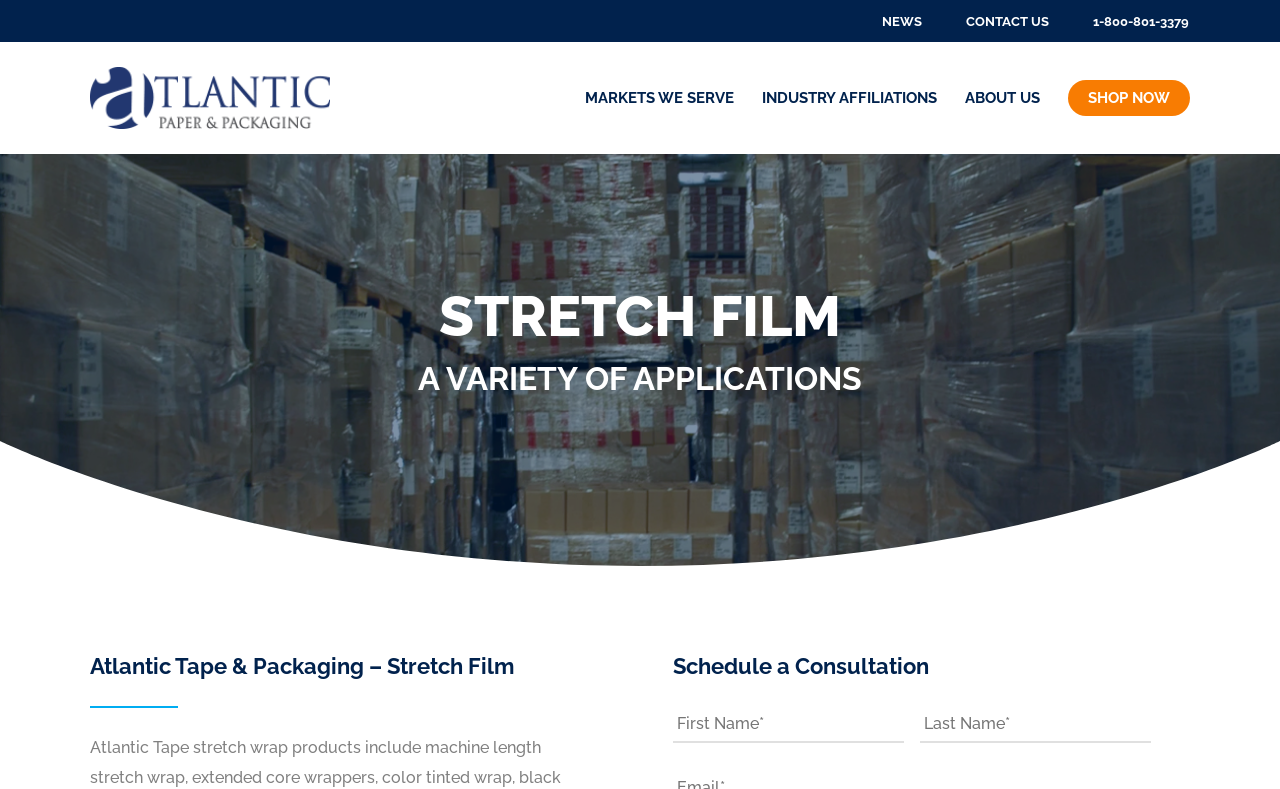Using the provided element description, identify the bounding box coordinates as (top-left x, top-left y, bottom-right x, bottom-right y). Ensure all values are between 0 and 1. Description: NEWS

[0.689, 0.013, 0.72, 0.037]